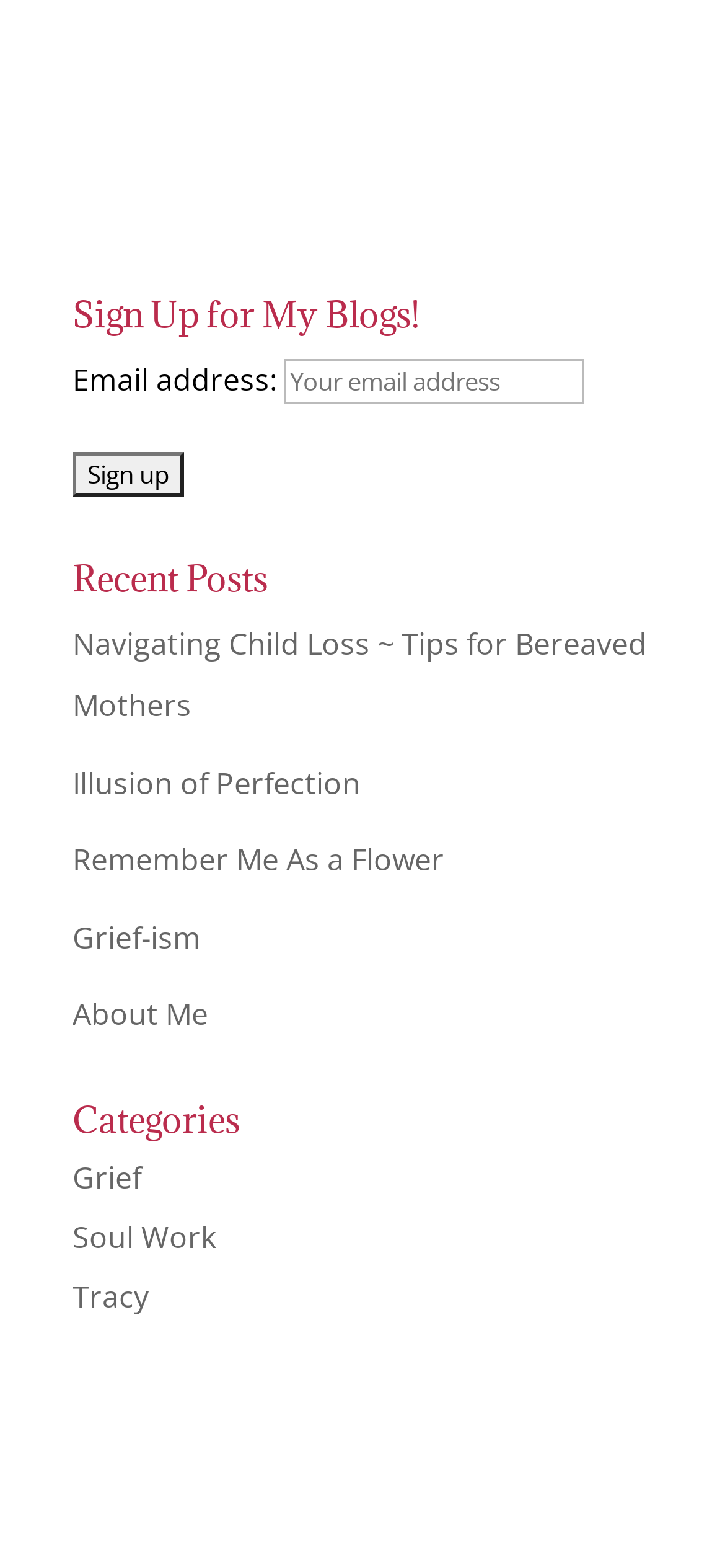Find the bounding box coordinates for the UI element that matches this description: "About Me".

[0.1, 0.634, 0.287, 0.66]